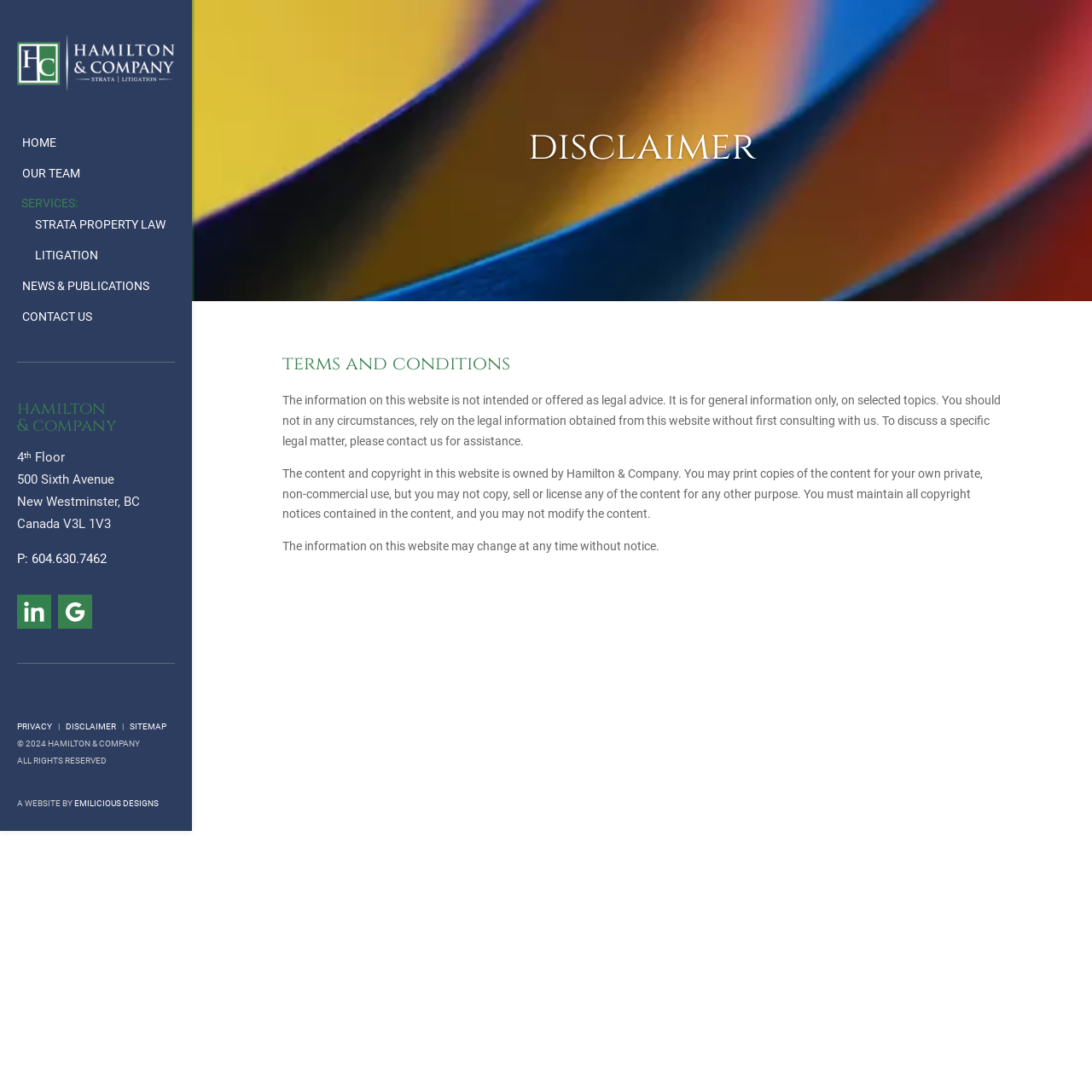What is the copyright notice on the website?
Please elaborate on the answer to the question with detailed information.

The copyright notice on the website can be found at the bottom of the webpage, where it states '© 2024 HAMILTON & COMPANY ALL RIGHTS RESERVED'. This indicates that the content on the website is owned by Hamilton & Company and is protected by copyright.